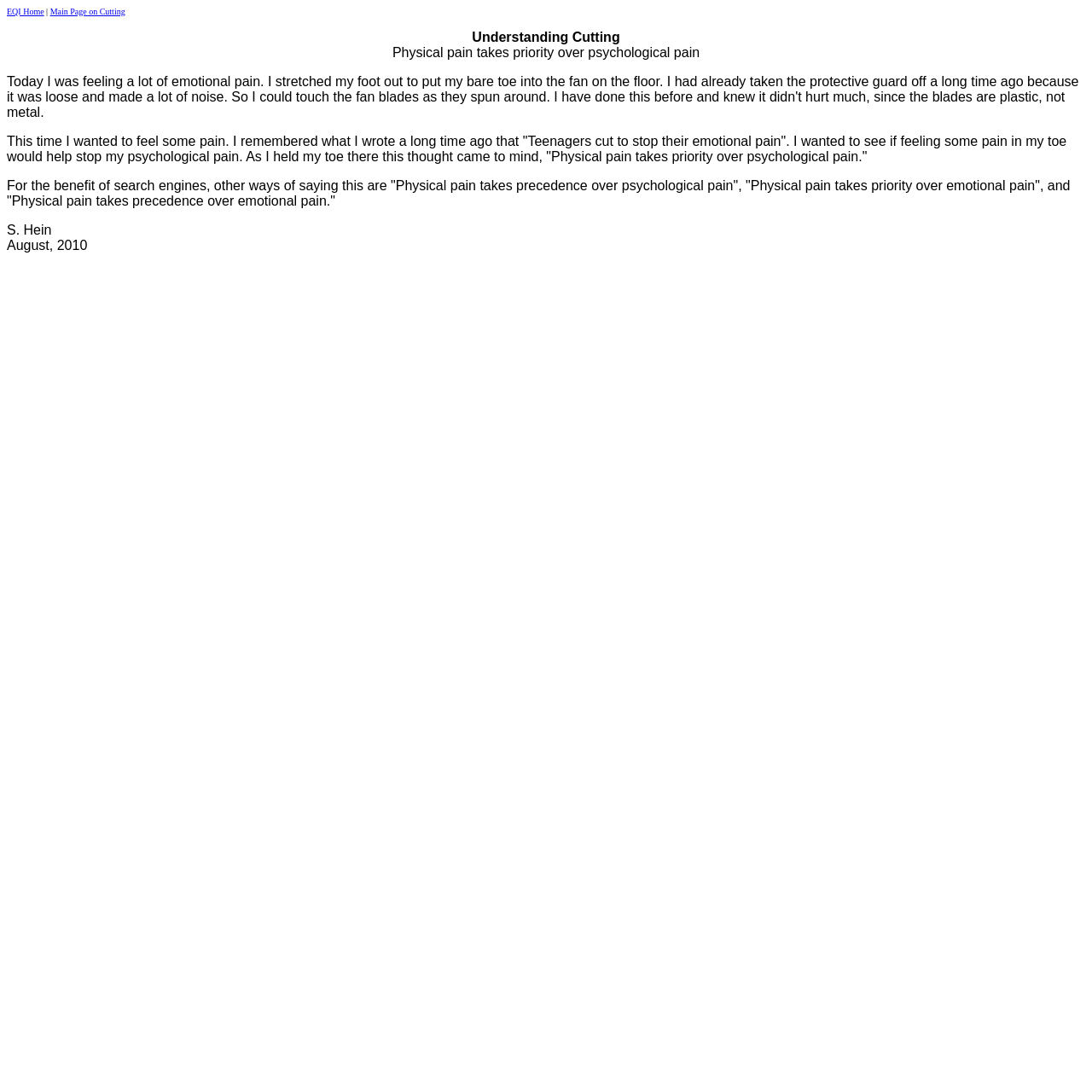What is the date of the article?
Using the image as a reference, give a one-word or short phrase answer.

August, 2010